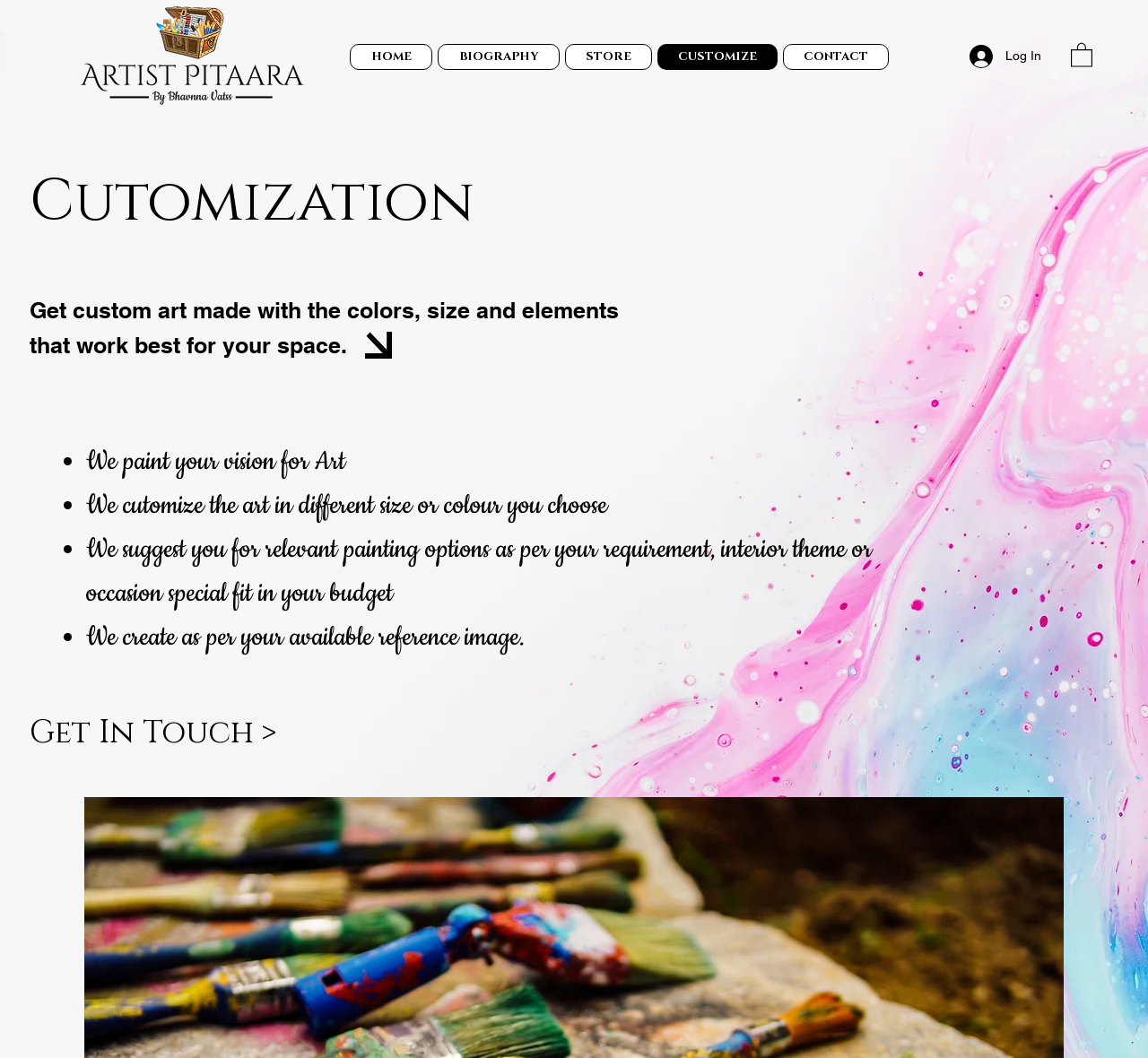Summarize the webpage with intricate details.

The webpage is about Artist Pitaara, specifically the "CUSTOMIZE" section. At the top left, there is a small image of "ARTIST 3.png". Below it, there is a navigation menu with five links: "HOME", "BIOGRAPHY", "STORE", "CUSTOMIZE", and "CONTACT". These links are aligned horizontally and take up most of the top section of the page.

On the top right, there are two buttons: "Log In" and another button with no text. Both buttons have small images inside them.

The main content of the page is divided into two sections. The first section has a heading "Customization" and a subheading that explains the customization process. Below the subheading, there are four bullet points that describe the services offered, including painting according to the customer's vision, customizing art in different sizes or colors, suggesting relevant painting options, and creating art based on reference images.

The second section has a call-to-action link "Get In Touch >" that encourages visitors to contact the artist. This link is positioned at the bottom left of the main content section.

Overall, the webpage has a simple and clean layout, with a focus on providing information about the customization services offered by Artist Pitaara.